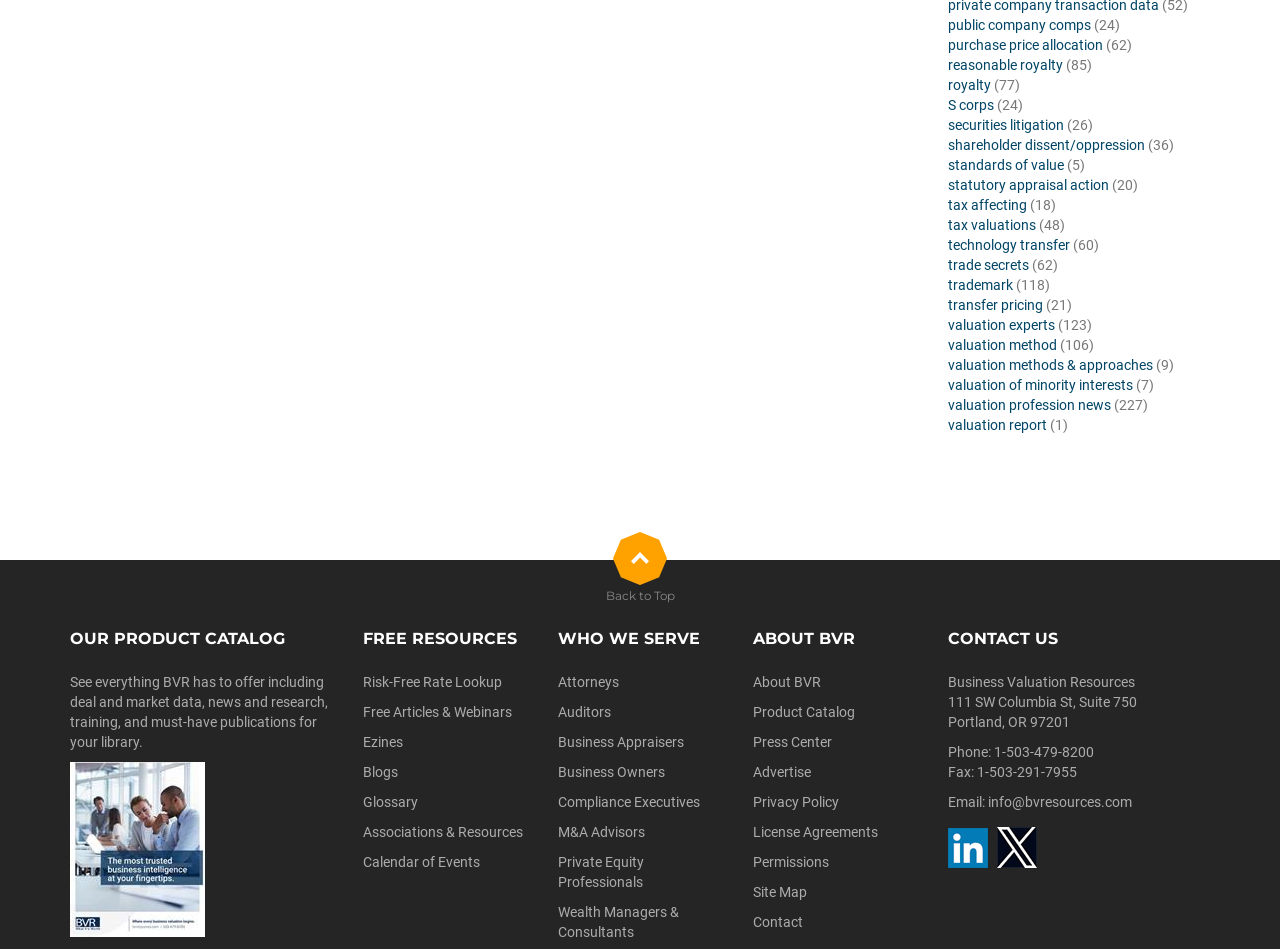Extract the bounding box coordinates for the UI element described as: "alt="Follow us on Twitter" title="Twitter"".

[0.779, 0.884, 0.81, 0.901]